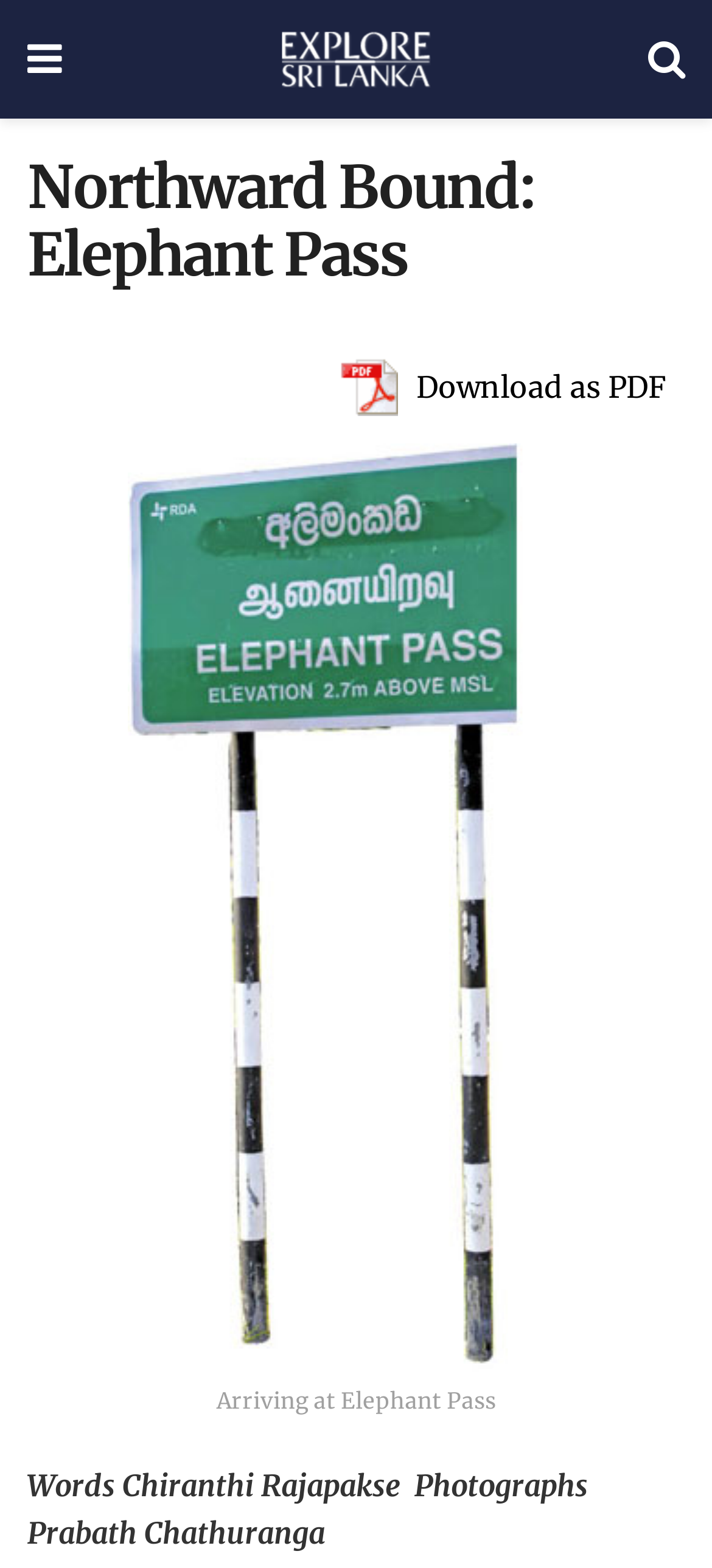Give a one-word or phrase response to the following question: What is the location described in the figure caption?

Elephant Pass